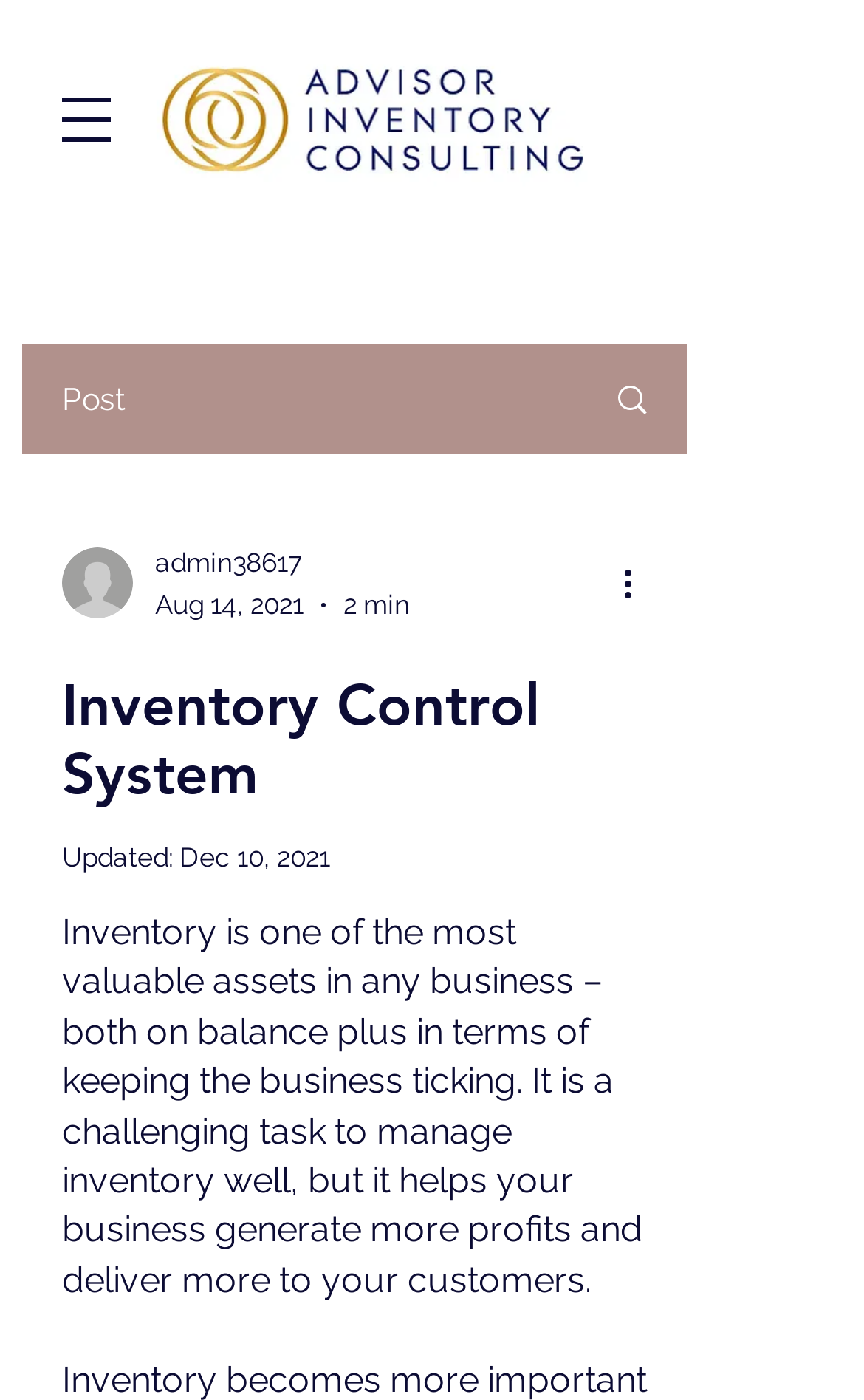Please determine the headline of the webpage and provide its content.

Inventory Control System